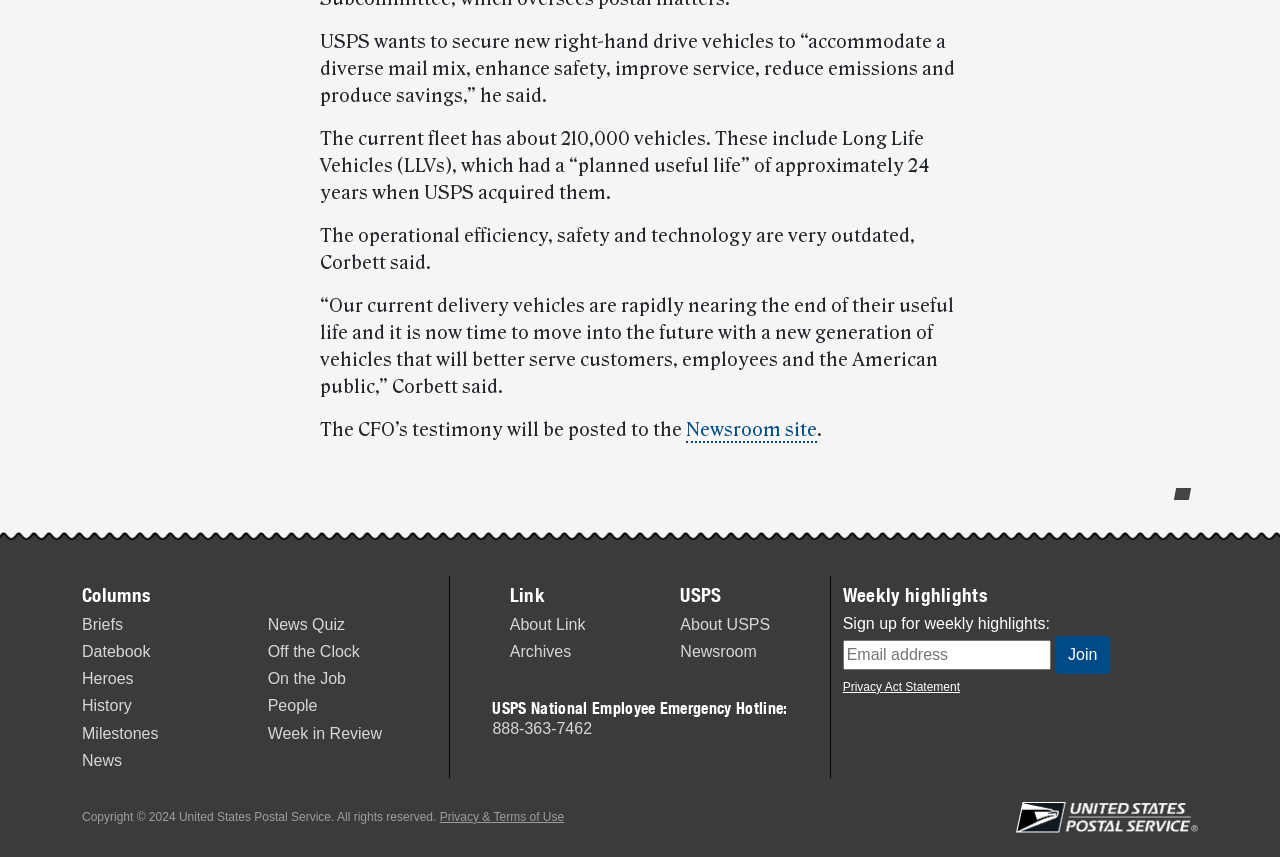How many vehicles are in the current USPS fleet?
Please give a detailed answer to the question using the information shown in the image.

The text states that 'The current fleet has about 210,000 vehicles.' Therefore, the answer is 210,000.